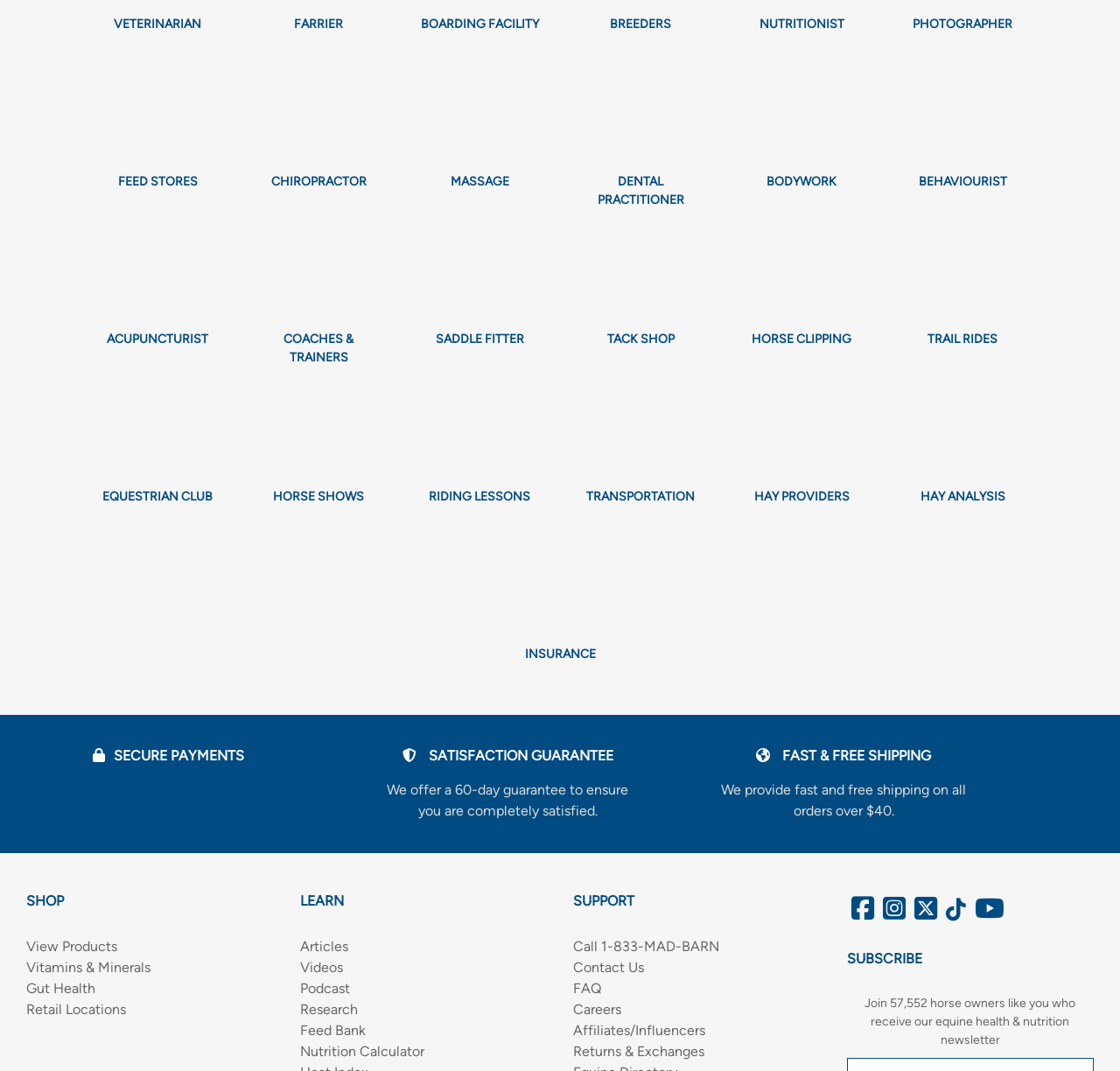Locate the bounding box coordinates of the element to click to perform the following action: 'Go to Feed Stores'. The coordinates should be given as four float values between 0 and 1, in the form of [left, top, right, bottom].

[0.086, 0.096, 0.195, 0.161]